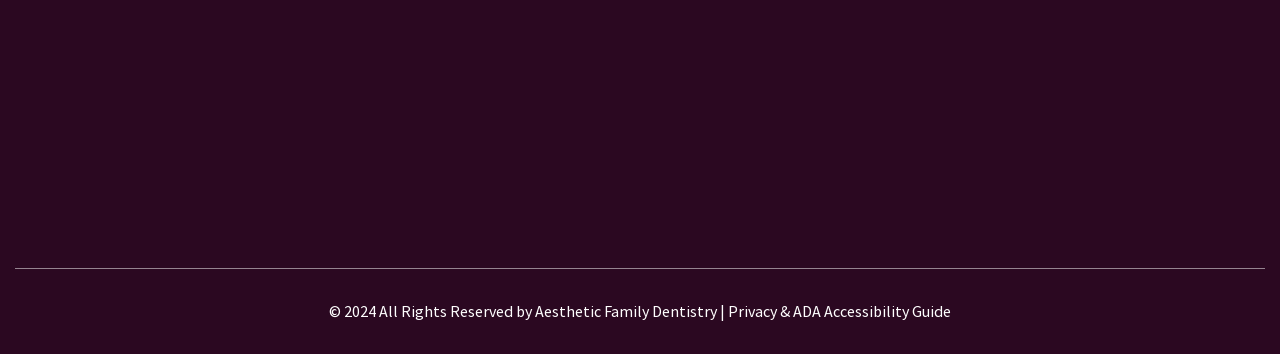Please provide a one-word or phrase answer to the question: 
What is the copyright year of this website?

2024